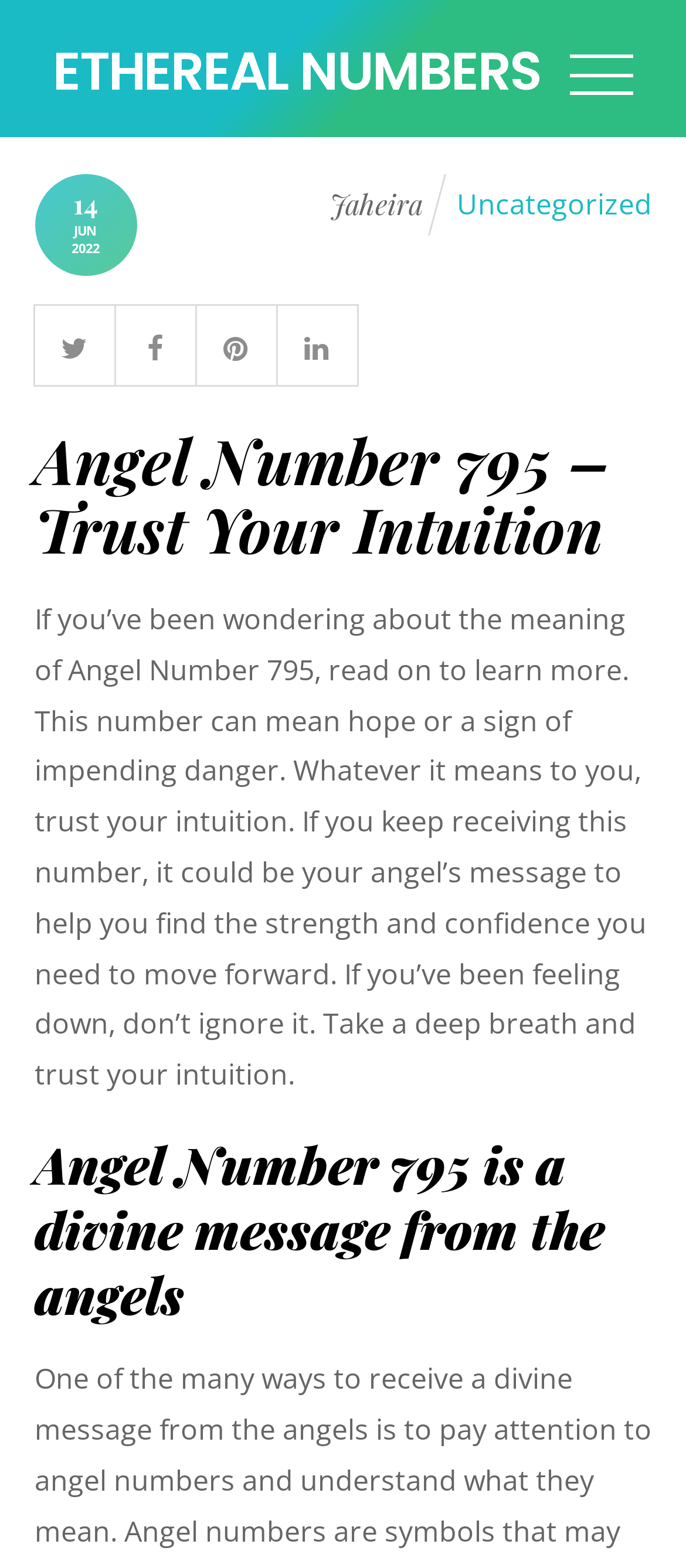Identify and provide the title of the webpage.

Angel Number 795 – Trust Your Intuition